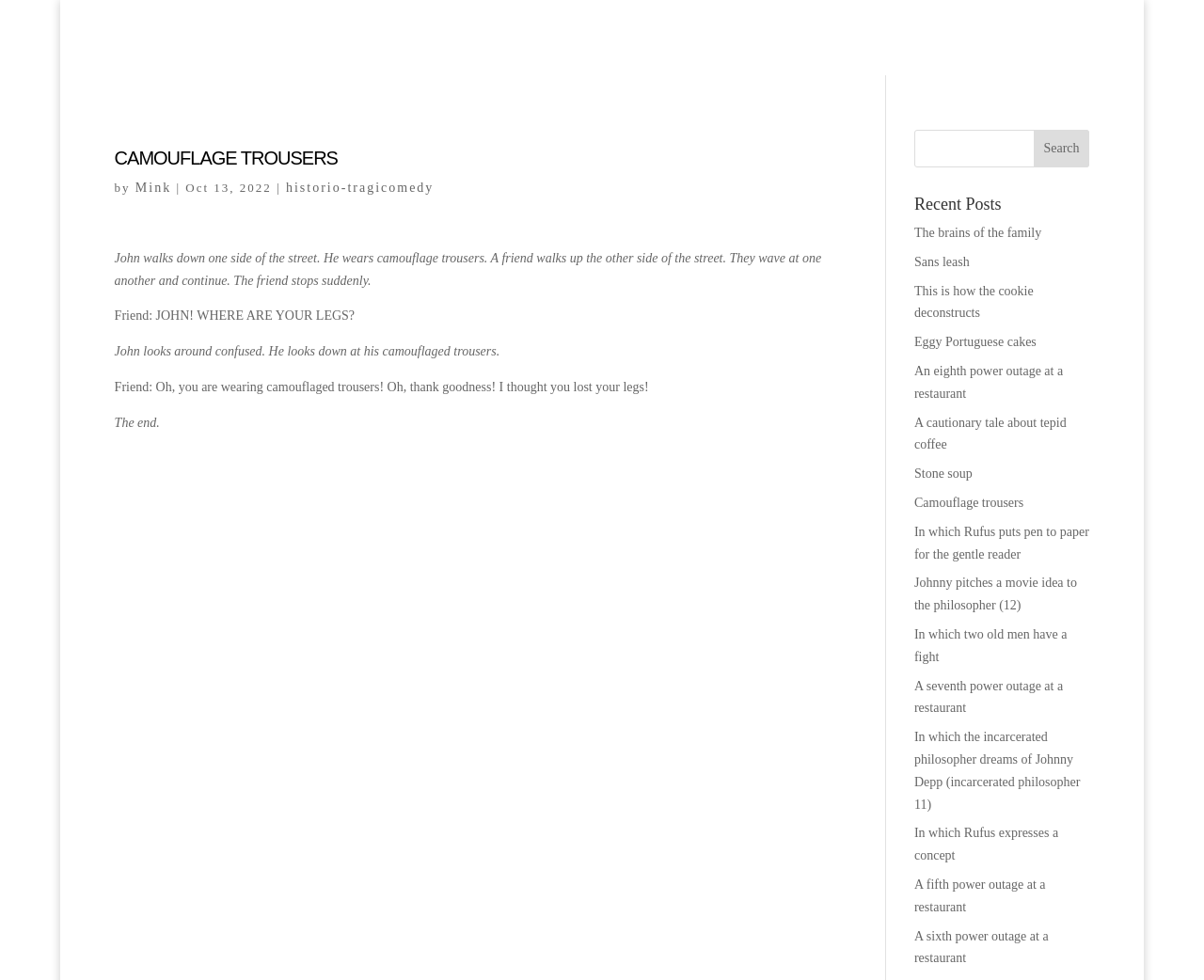What is the date of the article?
Craft a detailed and extensive response to the question.

I determined the date of the article by looking at the StaticText element with the text 'Oct 13, 2022' which is a child of the article element.